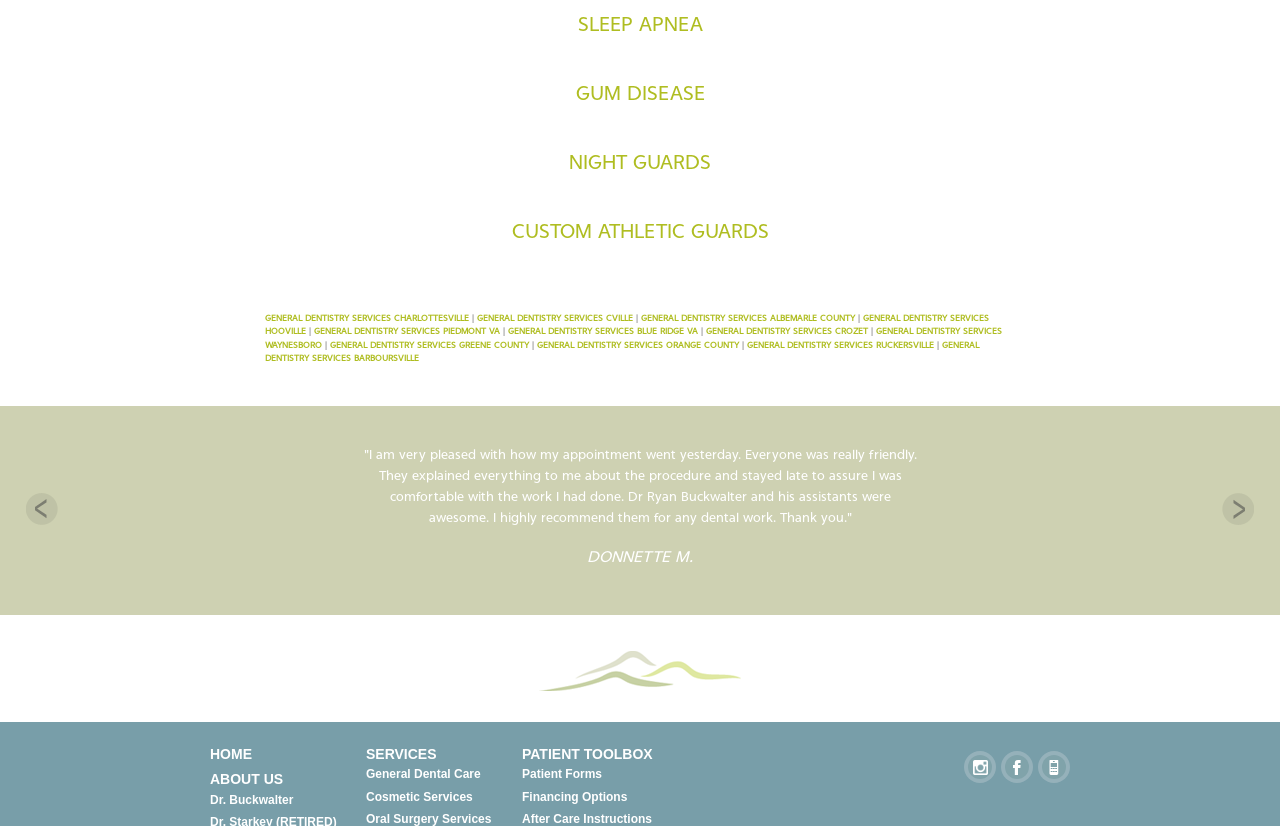Locate the bounding box for the described UI element: "N". Ensure the coordinates are four float numbers between 0 and 1, formatted as [left, top, right, bottom].

[0.814, 0.914, 0.833, 0.943]